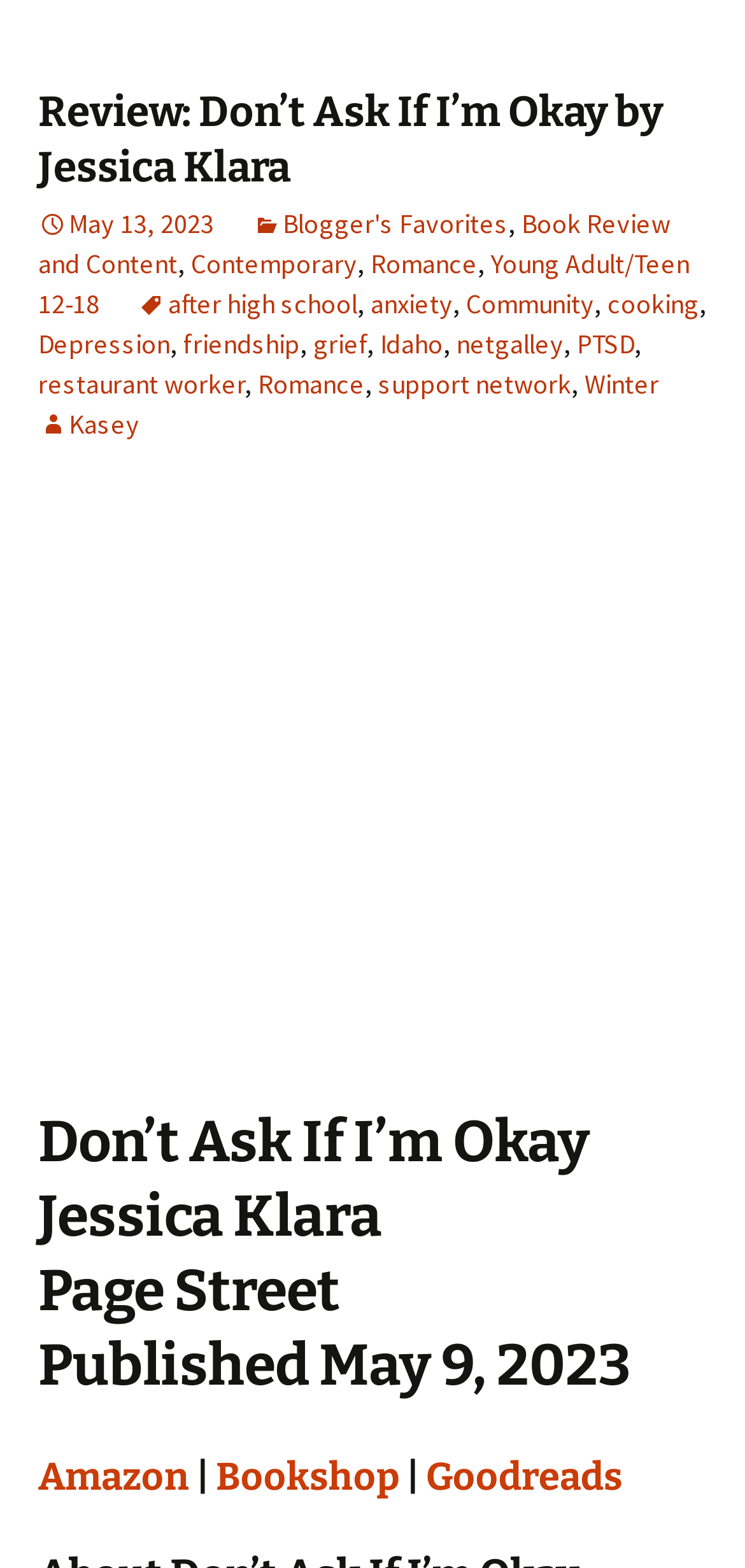Please find the bounding box coordinates in the format (top-left x, top-left y, bottom-right x, bottom-right y) for the given element description. Ensure the coordinates are floating point numbers between 0 and 1. Description: Young Adult/Teen 12-18

[0.051, 0.158, 0.926, 0.205]